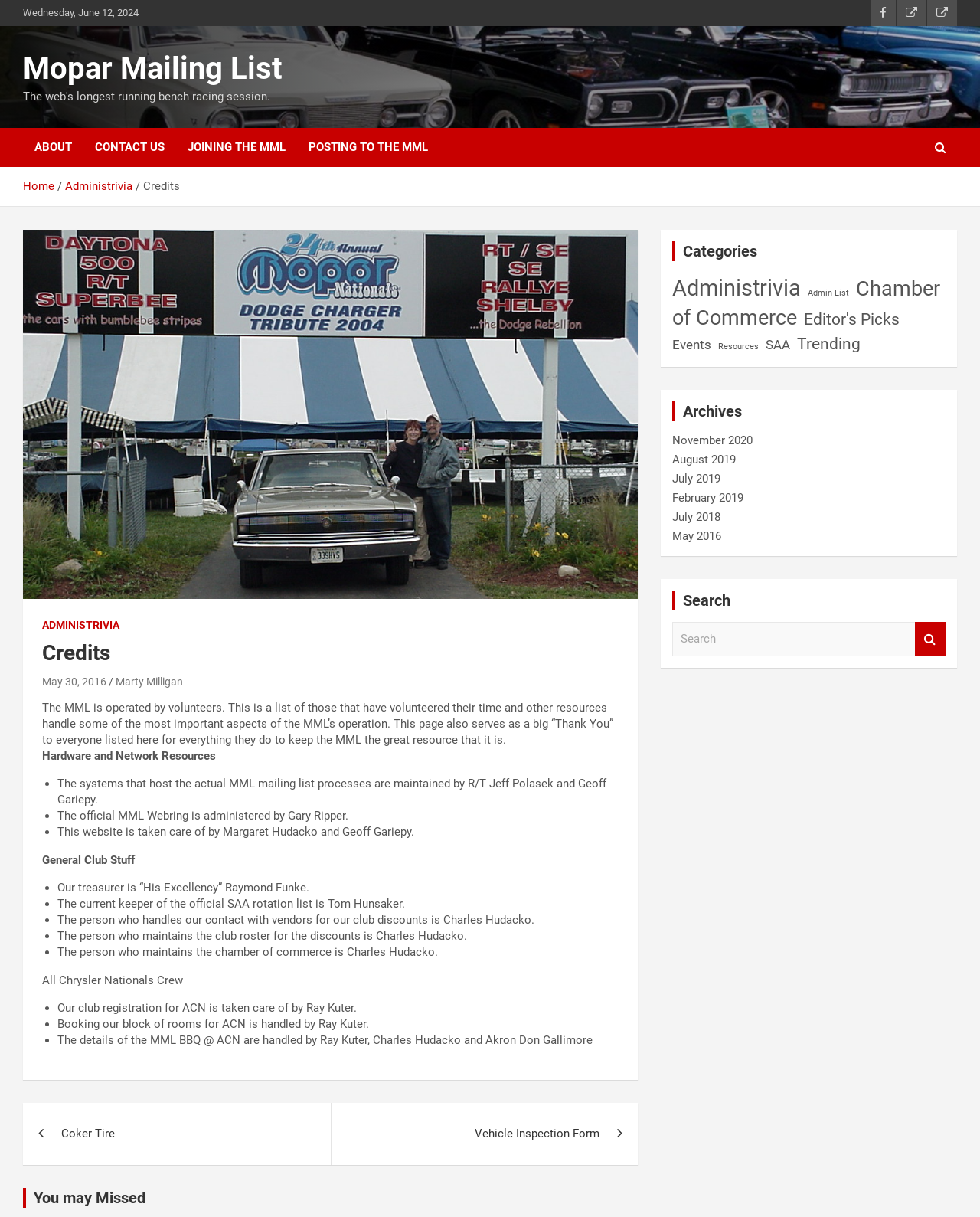How many items are in the 'Administrivia' category?
Examine the image and provide an in-depth answer to the question.

The webpage lists categories on the right-hand side, and the 'Administrivia' category has 6 items, as indicated by the link 'Administrivia (6 items)'.